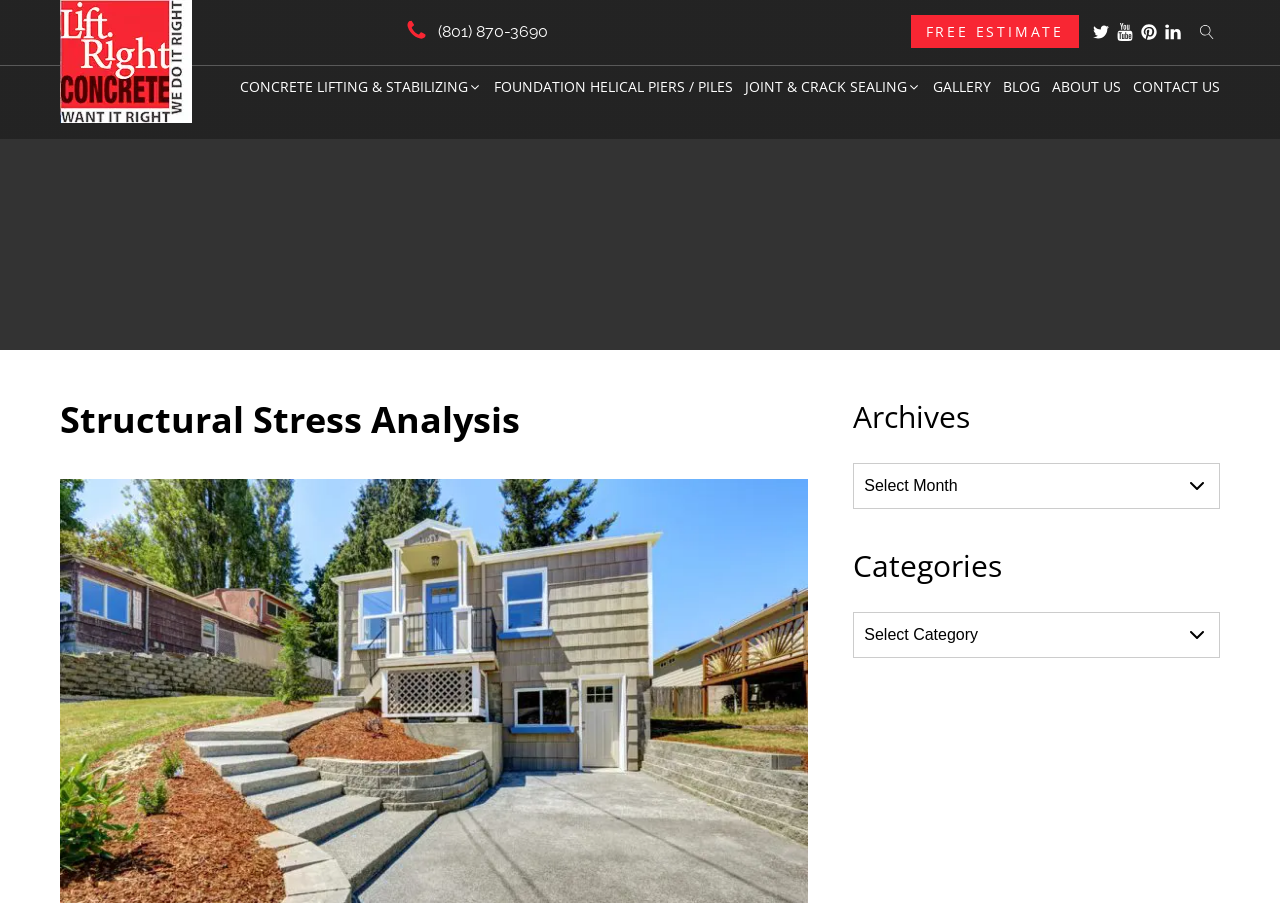Analyze the image and answer the question with as much detail as possible: 
What is the company name?

The company name can be found at the top of the webpage, where the logo is located. It is written as 'Structural Stress Analysis - Lift Right Concrete LLC'.